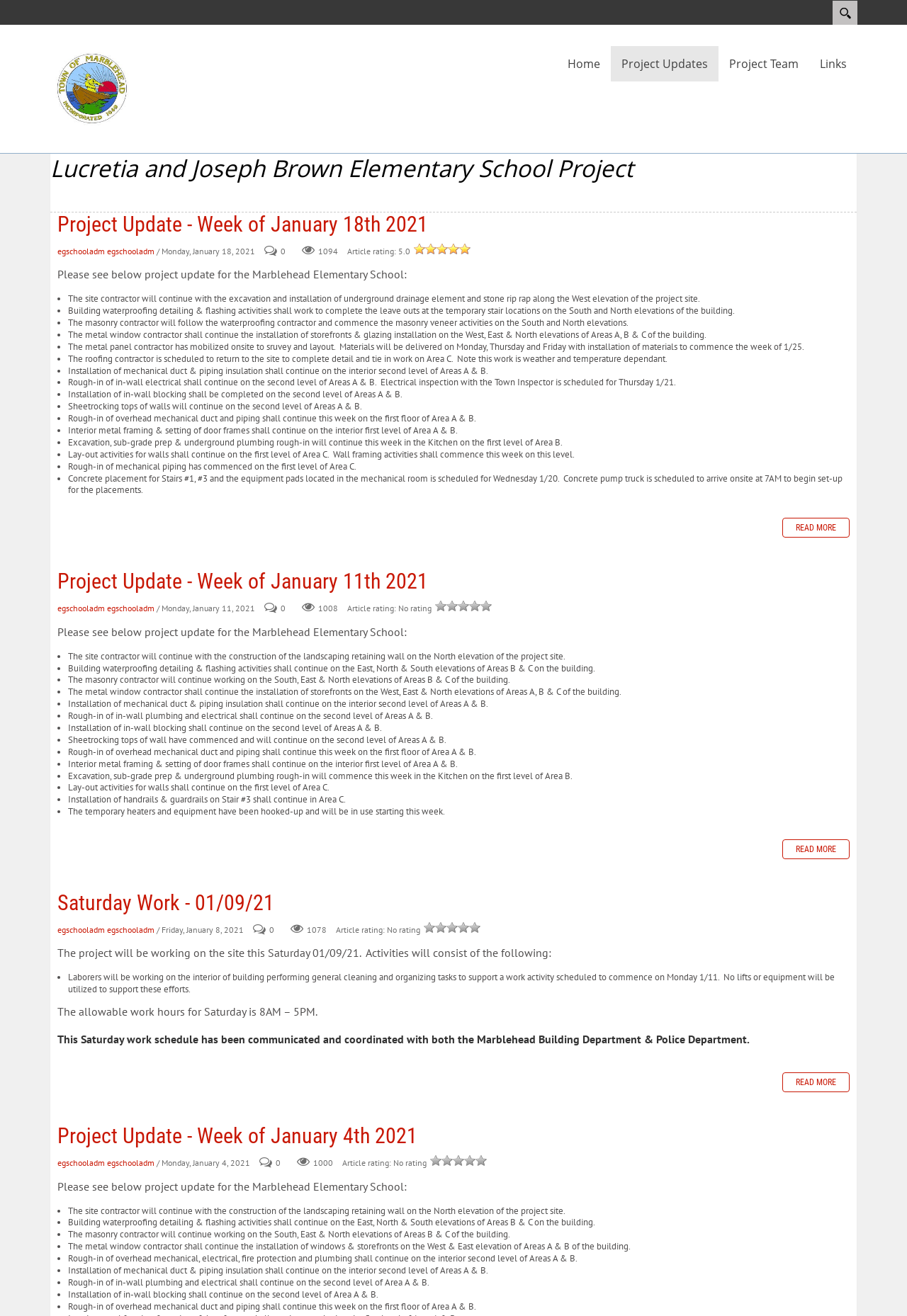Identify the bounding box coordinates necessary to click and complete the given instruction: "Search".

[0.918, 0.001, 0.945, 0.019]